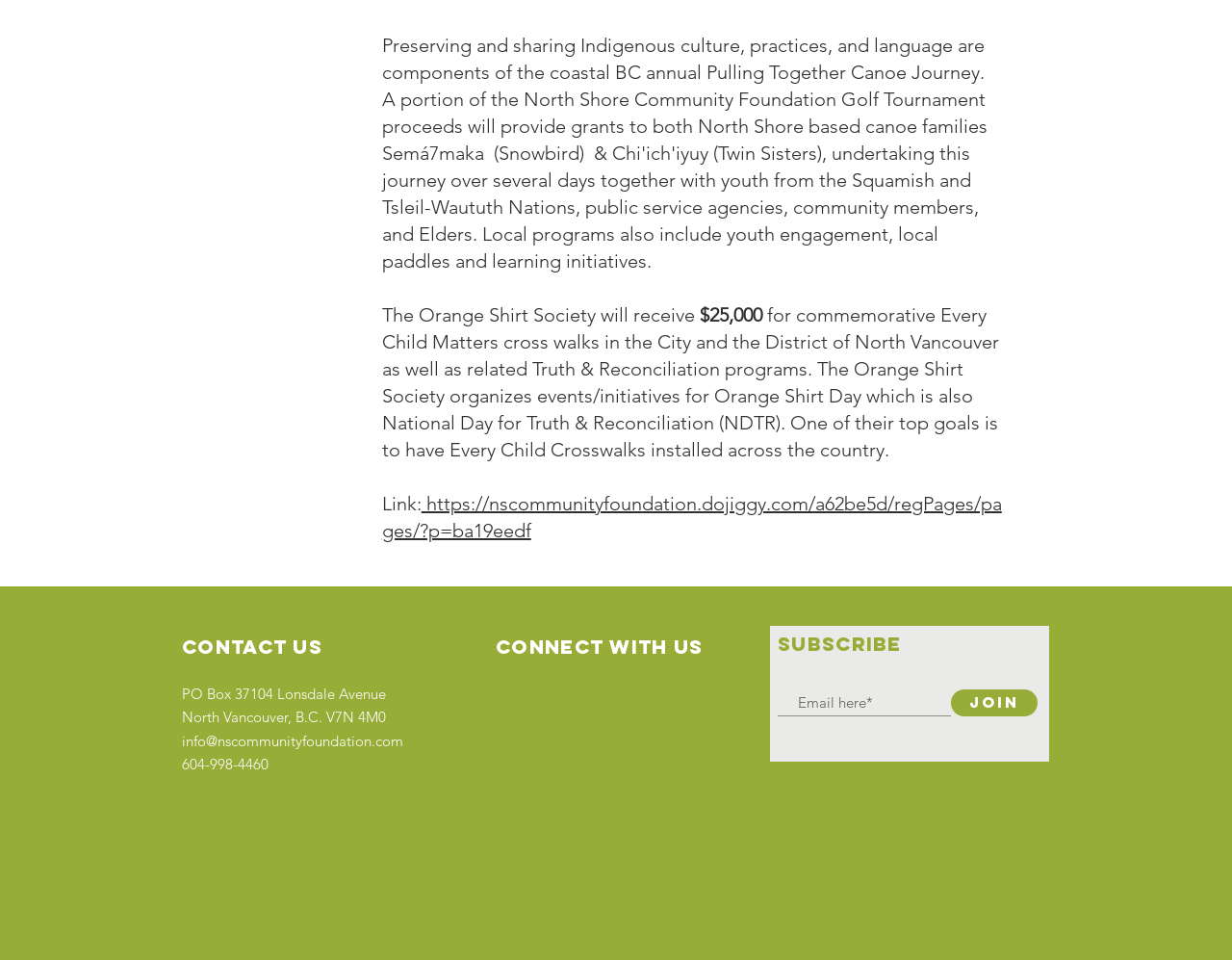Please identify the bounding box coordinates of the clickable area that will allow you to execute the instruction: "Click the link to learn more about the Orange Shirt Society".

[0.31, 0.513, 0.813, 0.565]